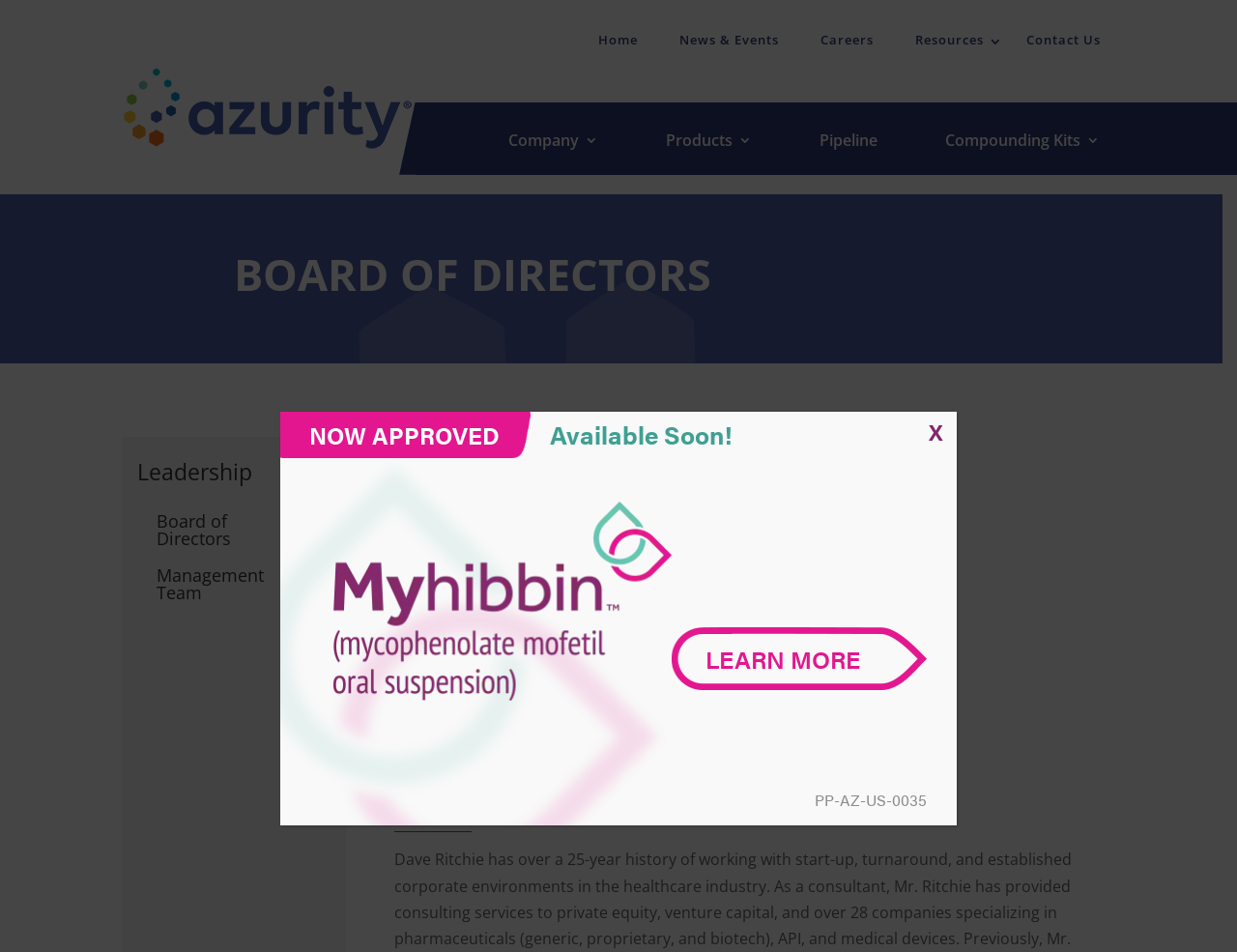Locate the bounding box of the user interface element based on this description: "Home".

[0.483, 0.031, 0.515, 0.056]